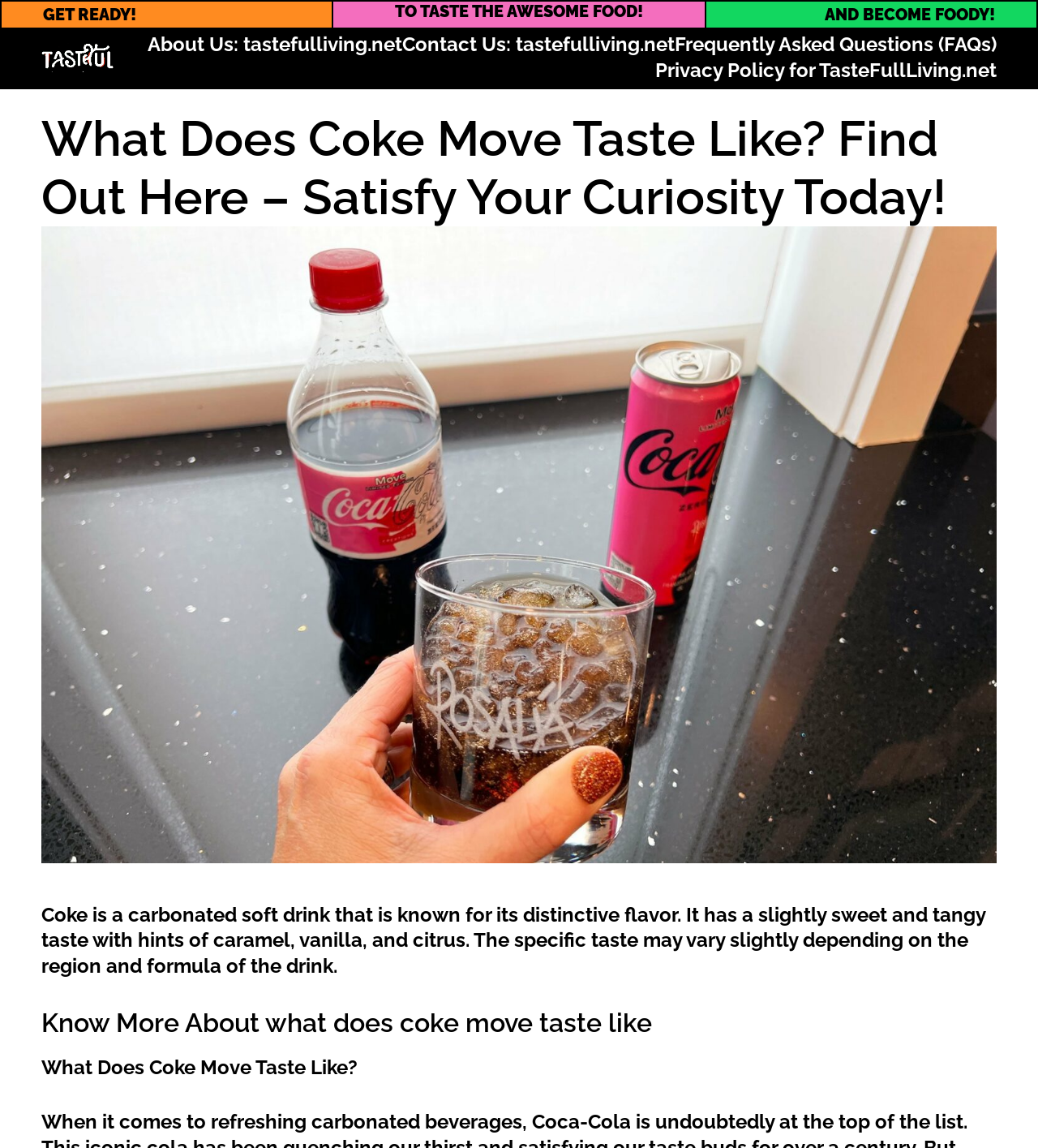Provide the bounding box for the UI element matching this description: "About Us: tastefulliving.net".

[0.142, 0.028, 0.387, 0.05]